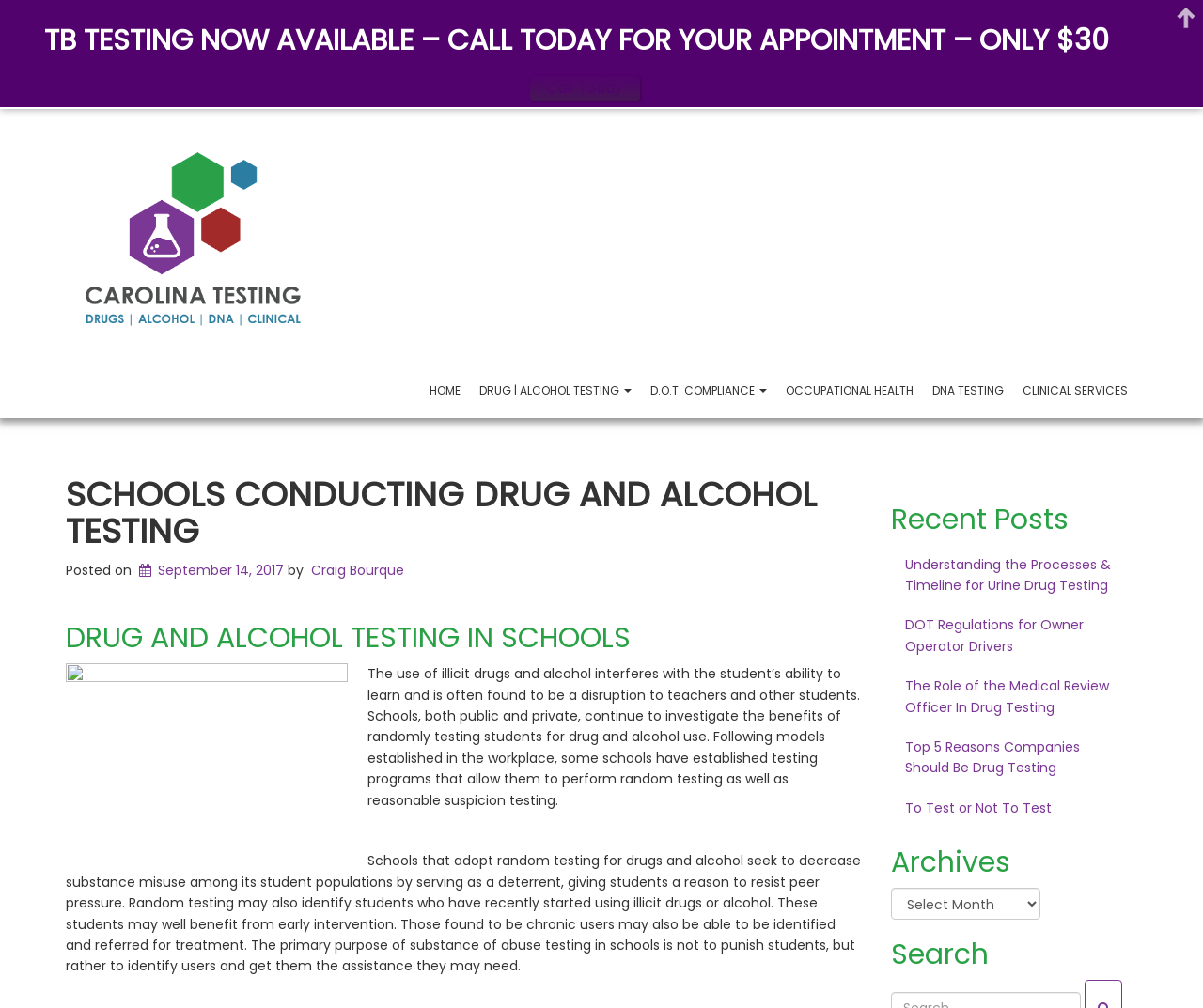What is the purpose of random drug testing in schools?
Answer the question with just one word or phrase using the image.

To identify users and get them assistance